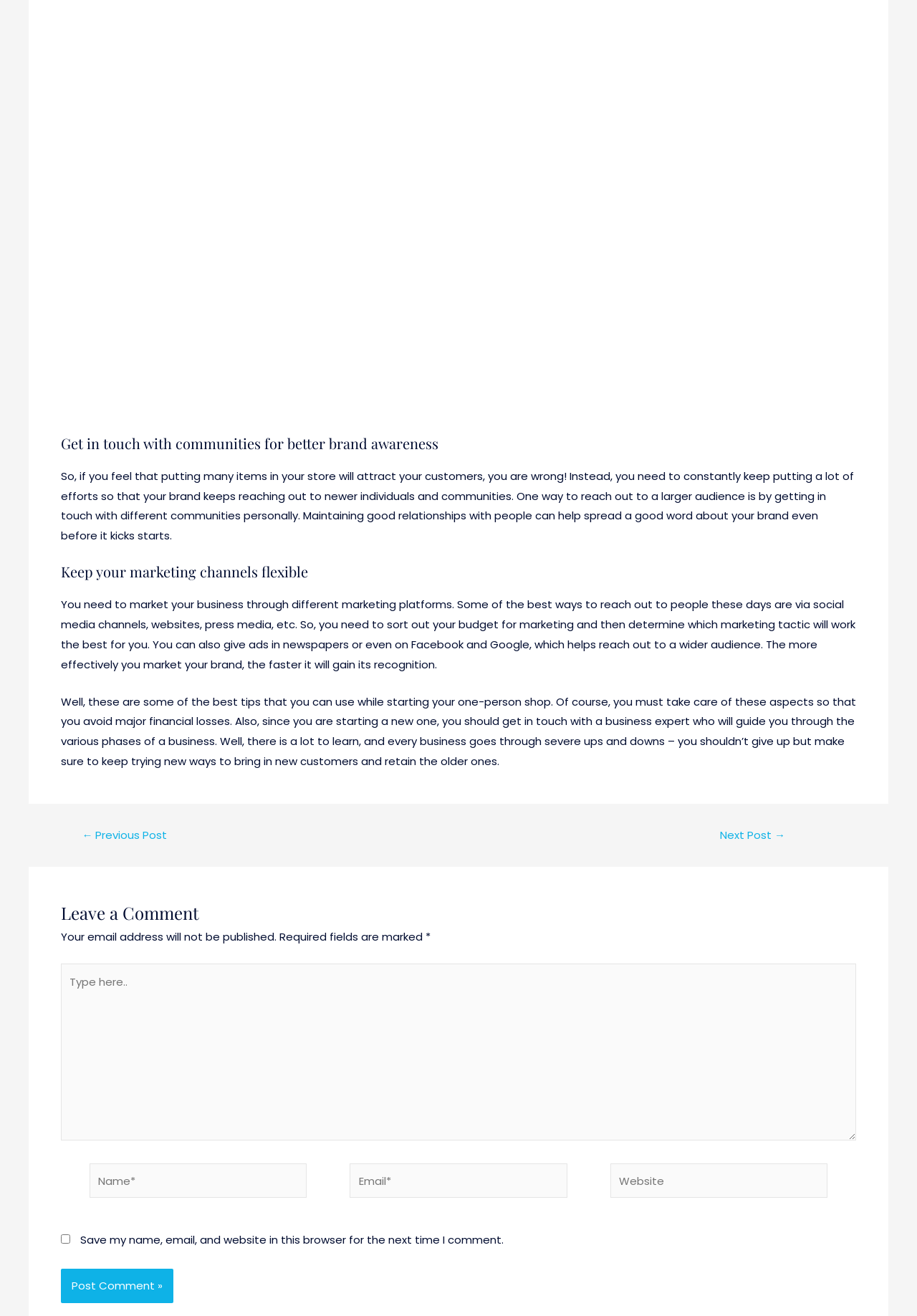Identify the bounding box for the UI element described as: "Links". The coordinates should be four float numbers between 0 and 1, i.e., [left, top, right, bottom].

None